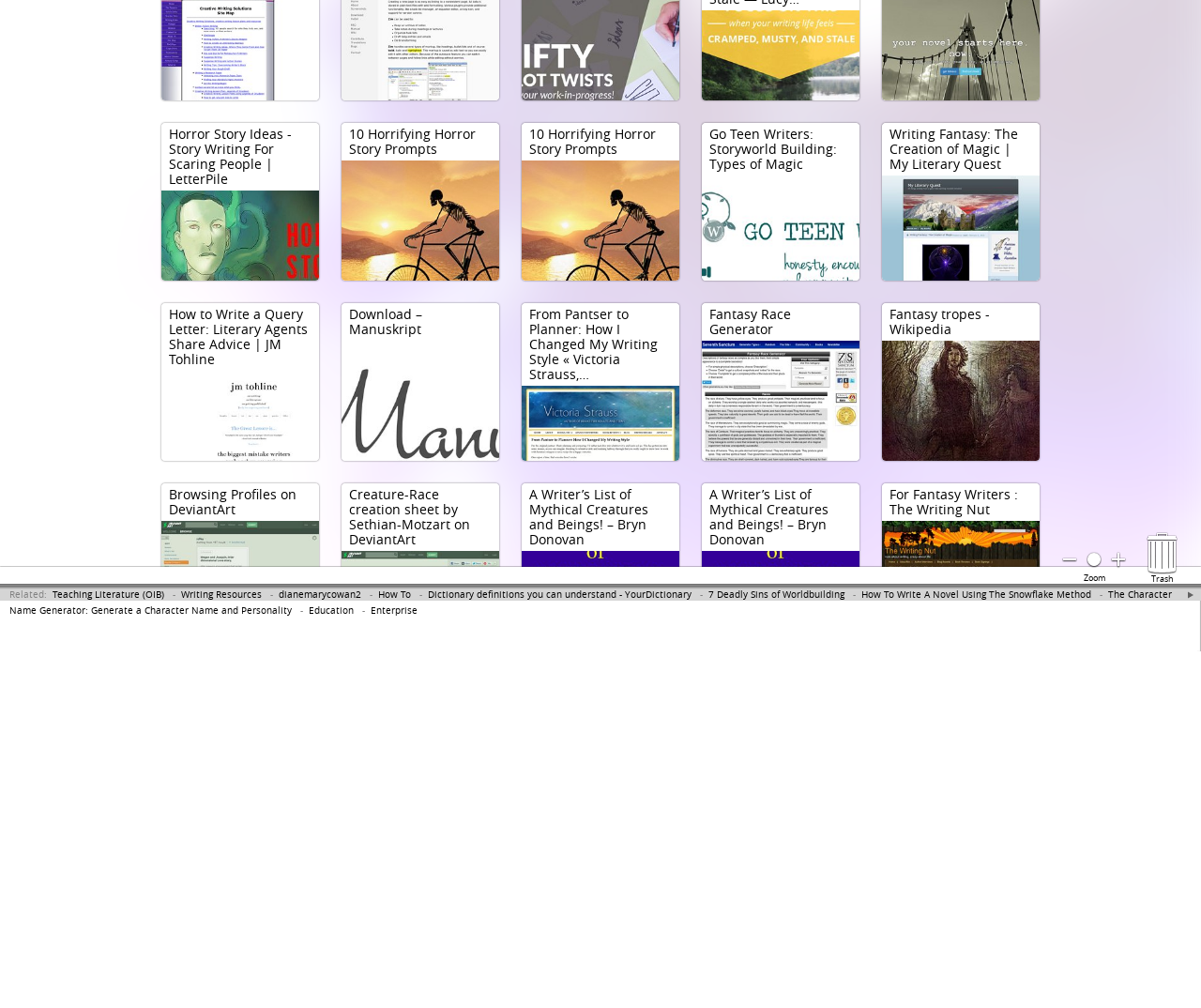Identify the bounding box for the UI element described as: "Teaching Literature (OIB)". The coordinates should be four float numbers between 0 and 1, i.e., [left, top, right, bottom].

[0.044, 0.584, 0.137, 0.596]